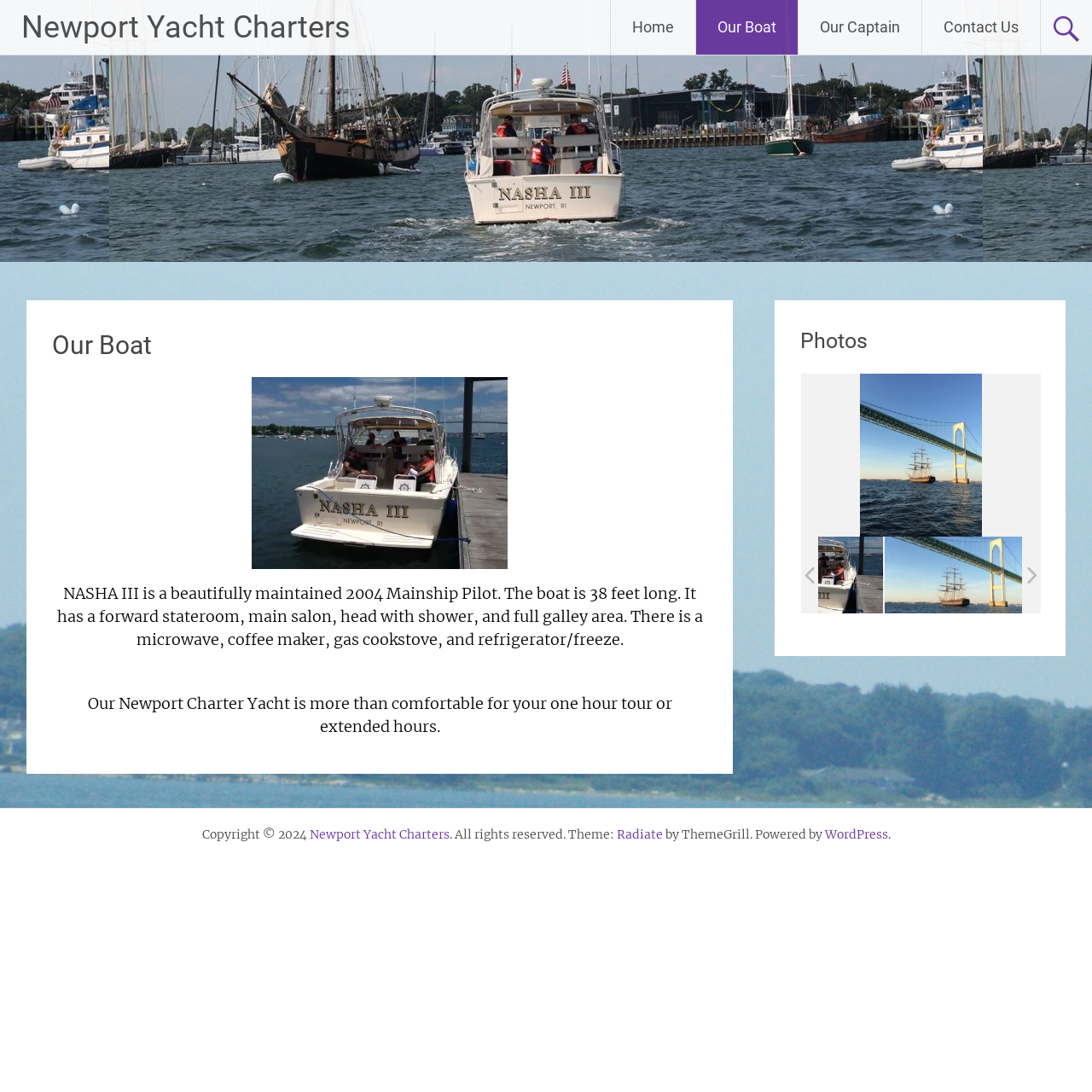What is the length of the boat?
Please provide a single word or phrase as the answer based on the screenshot.

38 feet